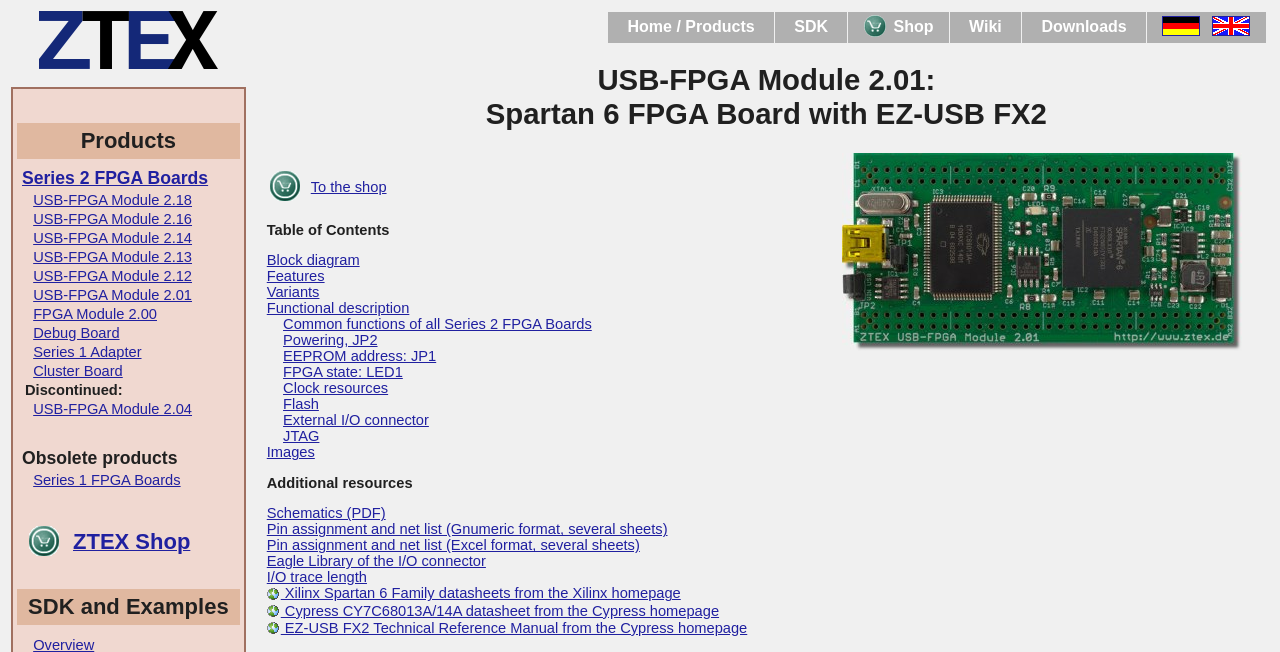Identify the bounding box coordinates of the element that should be clicked to fulfill this task: "Click on the 'SDK' link". The coordinates should be provided as four float numbers between 0 and 1, i.e., [left, top, right, bottom].

[0.62, 0.028, 0.647, 0.054]